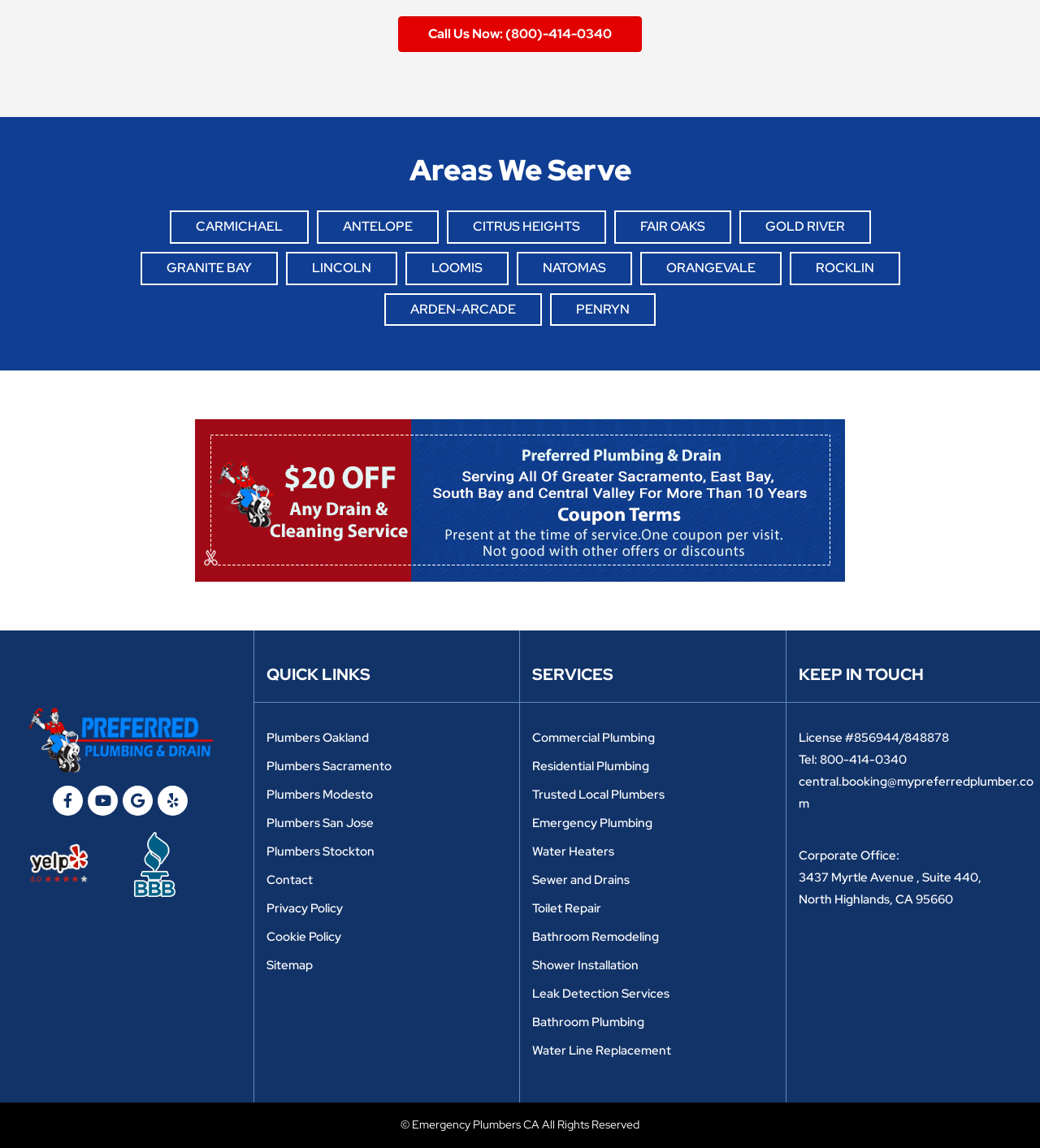Can you find the bounding box coordinates of the area I should click to execute the following instruction: "Contact the plumbers"?

[0.256, 0.76, 0.3, 0.774]